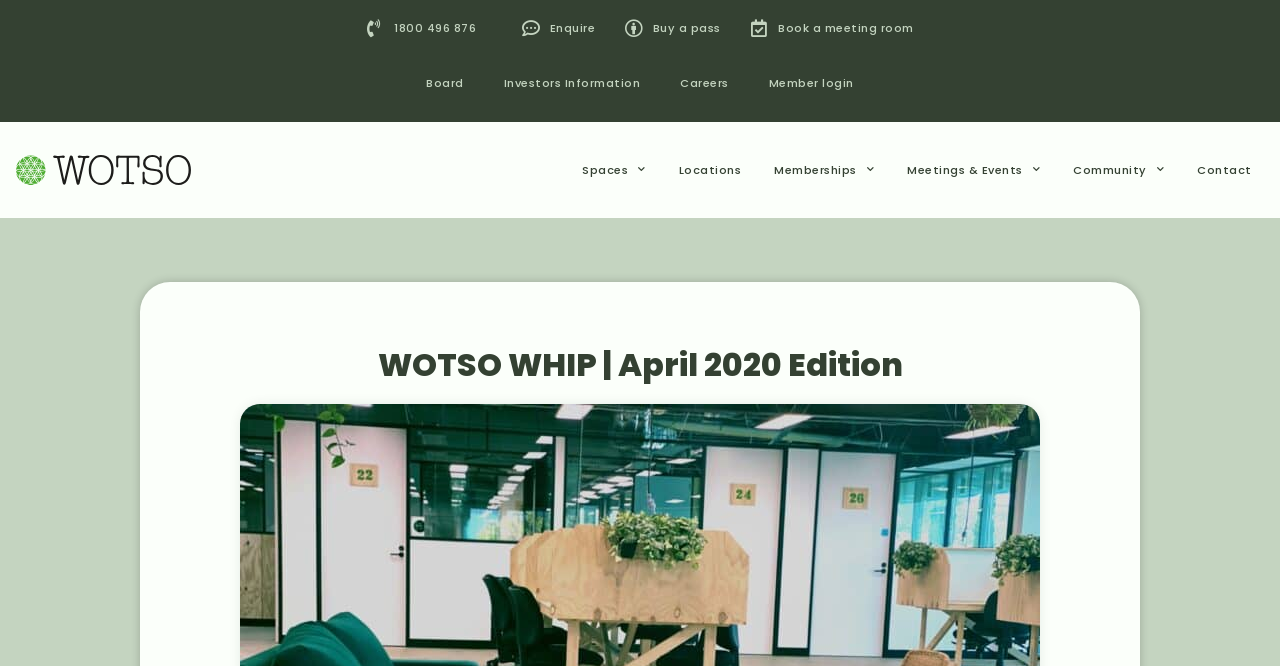Specify the bounding box coordinates for the region that must be clicked to perform the given instruction: "Click on the 'Article' link".

None